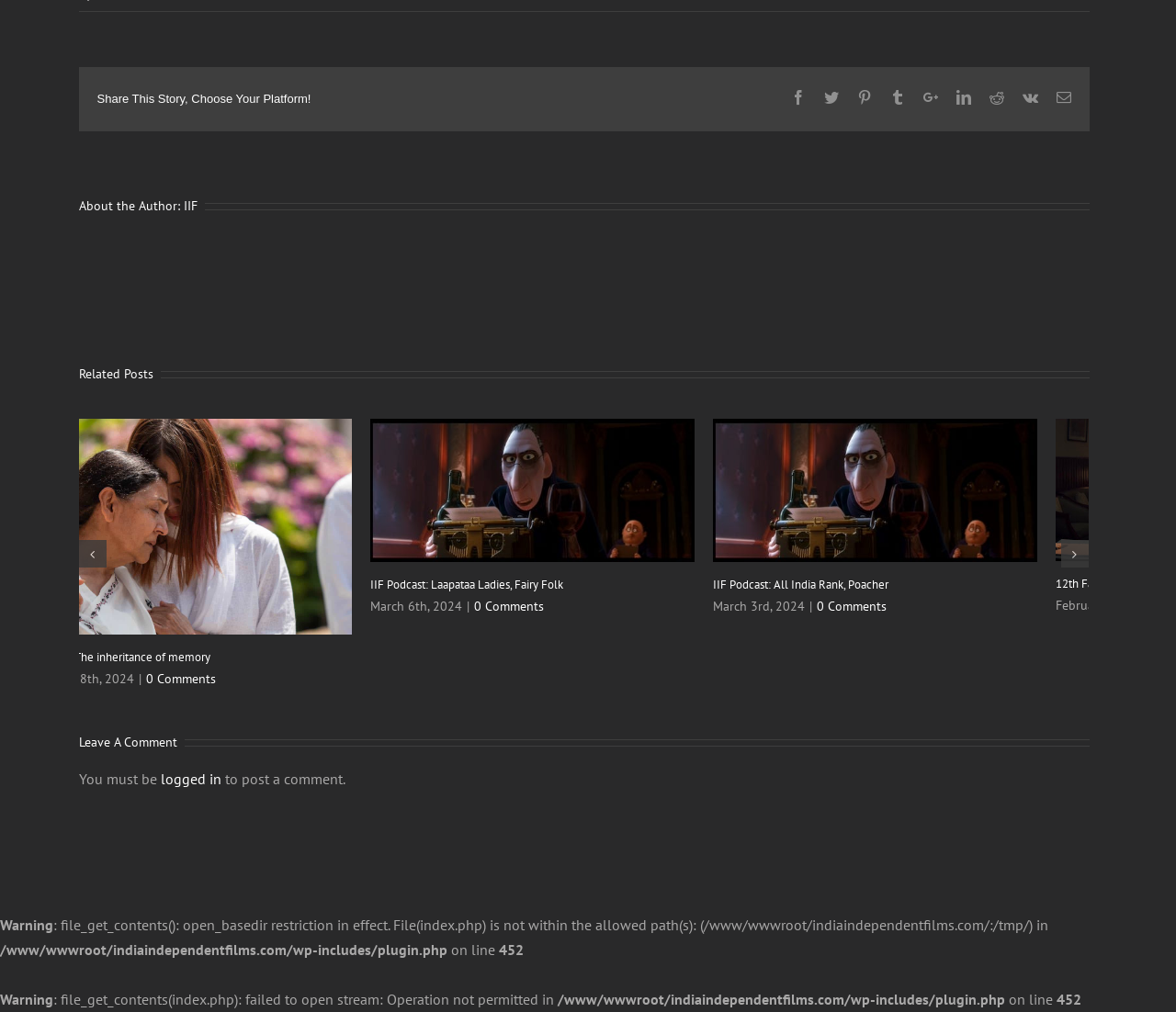Who is the author of the article?
Provide an in-depth and detailed explanation in response to the question.

The author of the article is mentioned in the 'About the Author' section, which is a heading element with the text 'About the Author: IIF'. The link with the text 'IIF' is the author of the article.